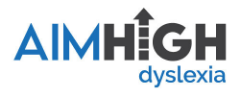What is the focus of the organization 'Aim High Dyslexia'?
Use the information from the image to give a detailed answer to the question.

The word 'dyslexia' is presented in a more understated manner below the main text, grounding the logo and emphasizing the organization's focus on supporting individuals with dyslexia.